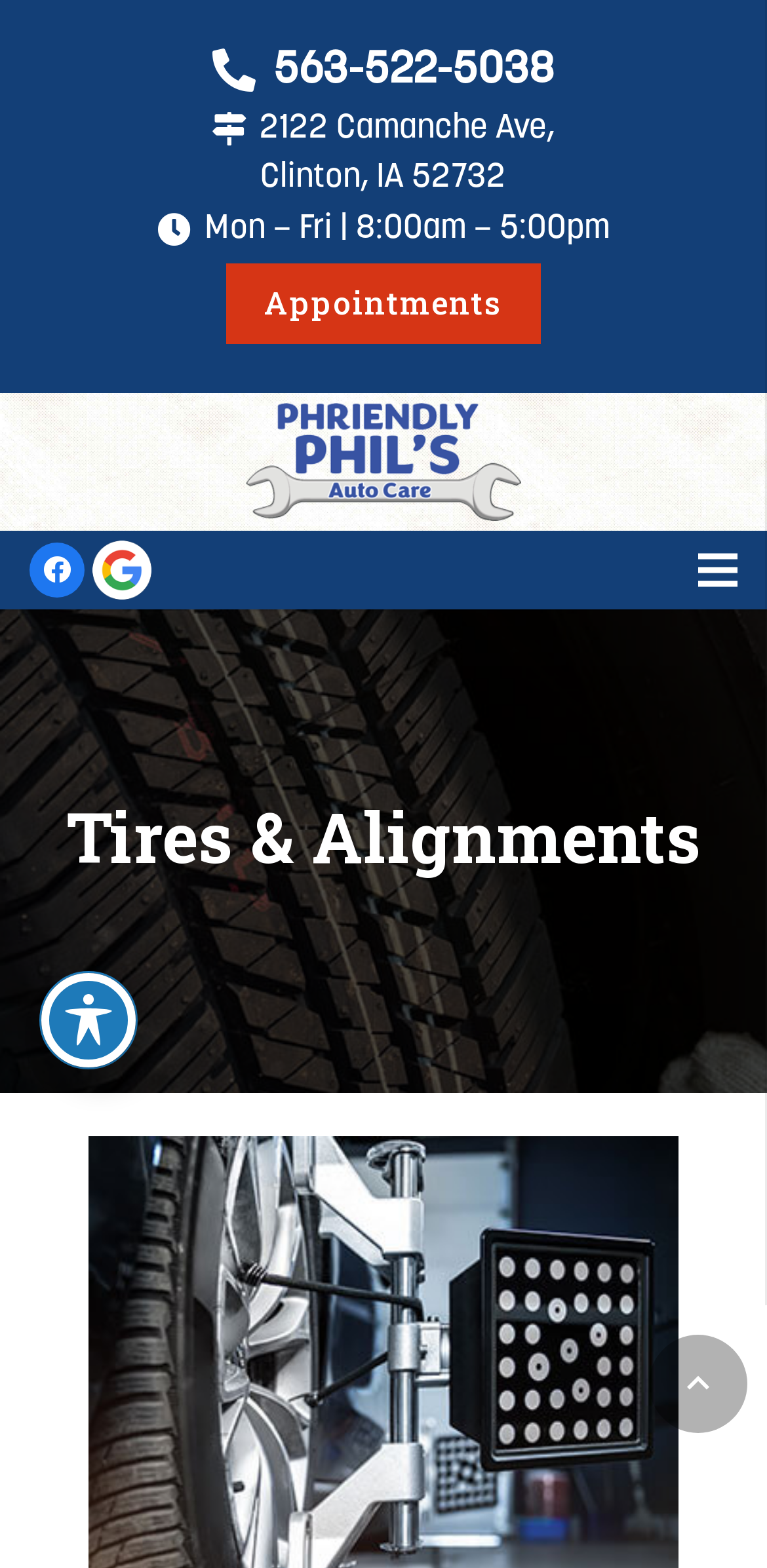Determine the bounding box coordinates of the section to be clicked to follow the instruction: "Click on 'Harper Wolfei'". The coordinates should be given as four float numbers between 0 and 1, formatted as [left, top, right, bottom].

None